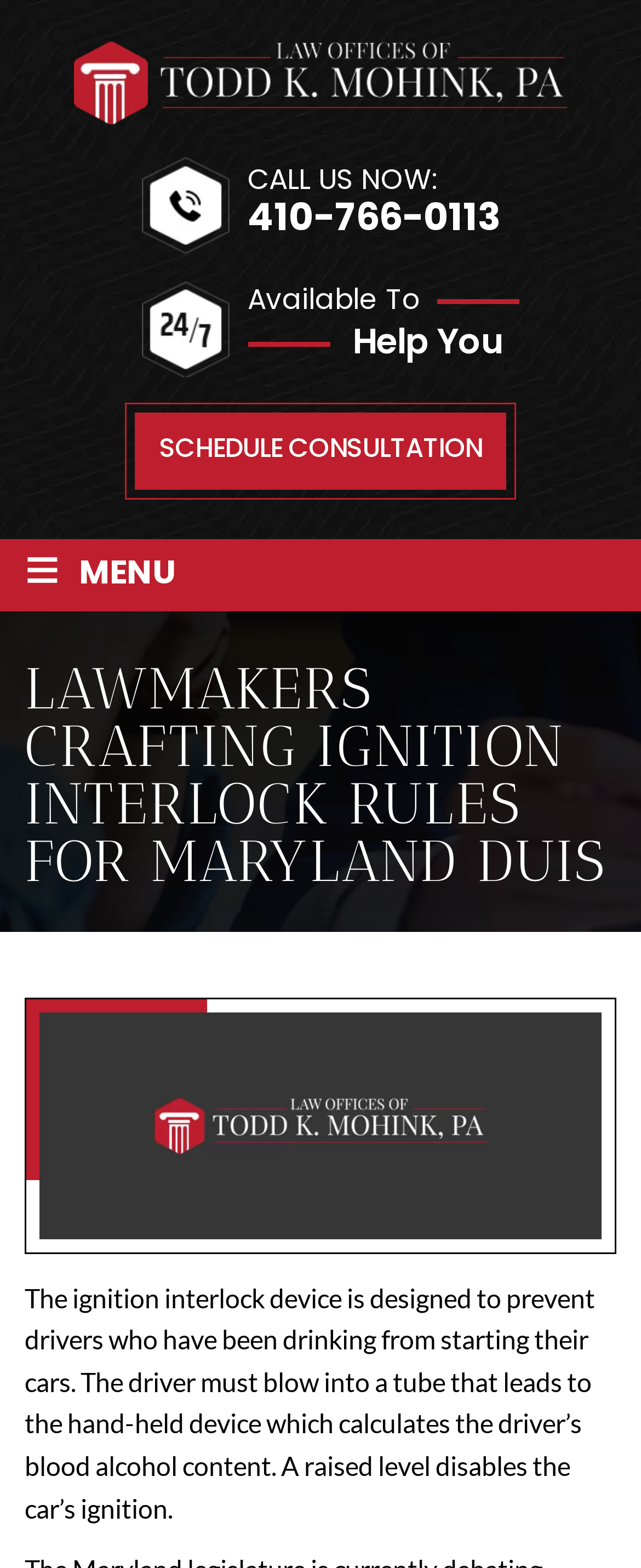What can I do on this webpage?
Based on the image, provide a one-word or brief-phrase response.

Schedule consultation